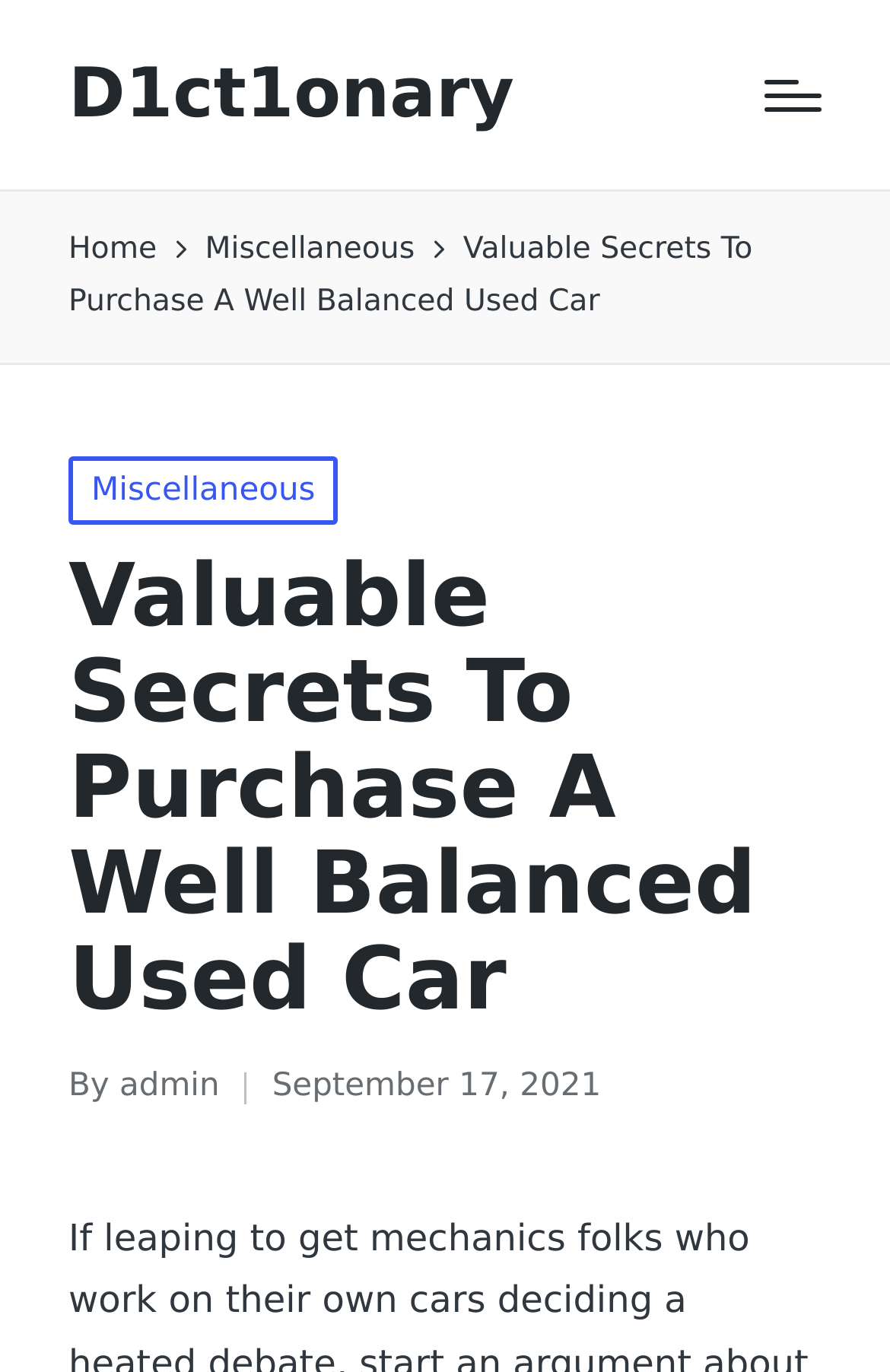Detail the various sections and features of the webpage.

The webpage is about "Valuable Secrets To Purchase A Well Balanced Used Car" and is part of the "D1ct1onary" website. At the top left, there is a link to the "D1ct1onary" homepage. Next to it, on the top right, is a "Menu" button that controls the primary navigation. Below the top section, there is a navigation bar with breadcrumbs, containing links to "Home" and "Miscellaneous". 

The main content area has a title "Valuable Secrets To Purchase A Well Balanced Used Car" in a large font, followed by a subtitle "Posted in Miscellaneous". Below the title, there is a large section of text, which is not summarized here. At the bottom of the page, there is information about the post, including the author "admin", the date "September 17, 2021", and a label "Posted by".